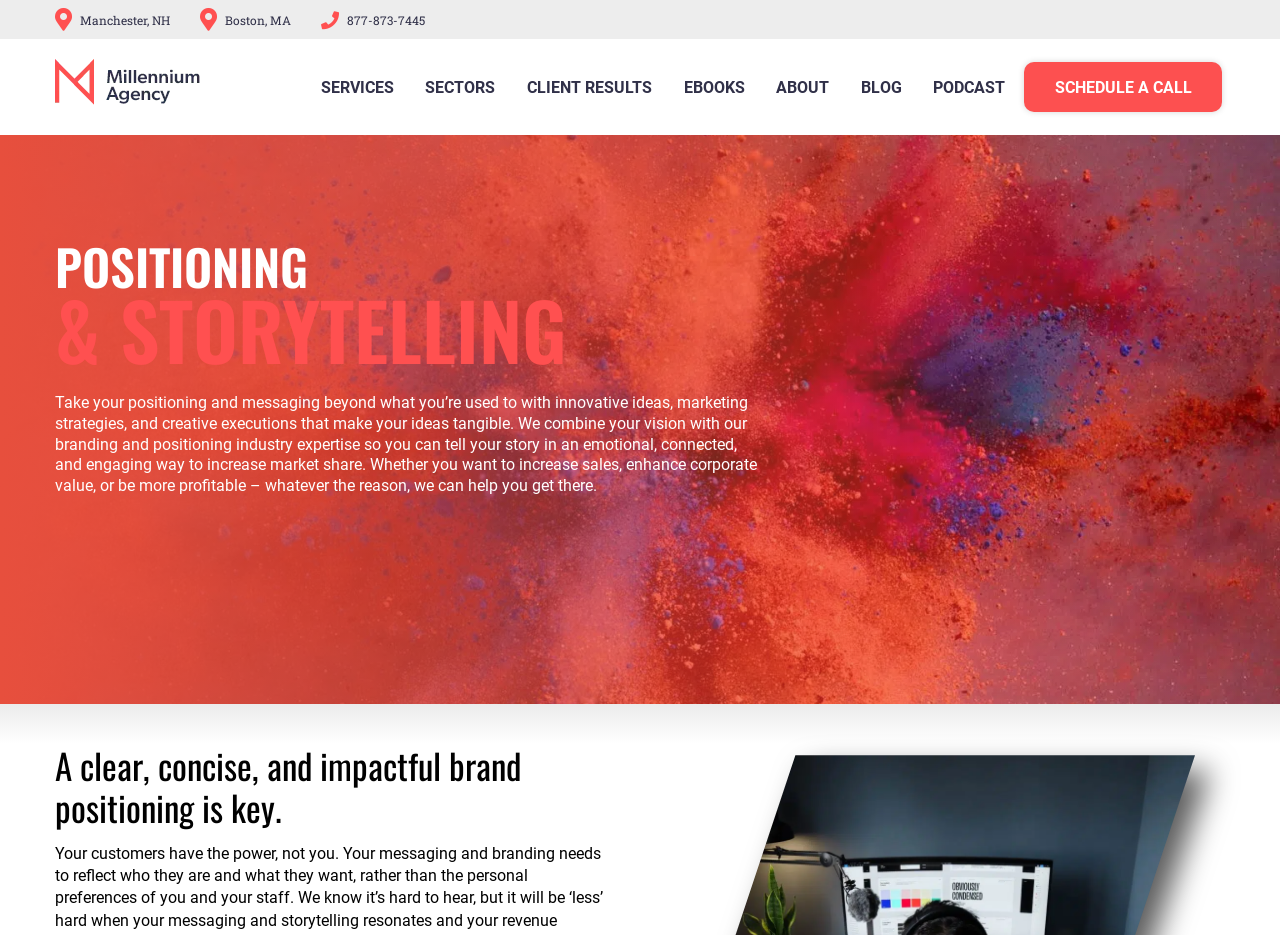Find the bounding box coordinates for the element that must be clicked to complete the instruction: "Schedule a call". The coordinates should be four float numbers between 0 and 1, indicated as [left, top, right, bottom].

[0.8, 0.066, 0.955, 0.12]